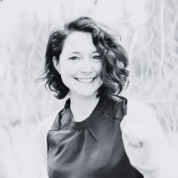With reference to the screenshot, provide a detailed response to the question below:
What is the dominant color of the woman's top?

According to the caption, the woman is wearing a 'stylish black top', which implies that the dominant color of her top is black.